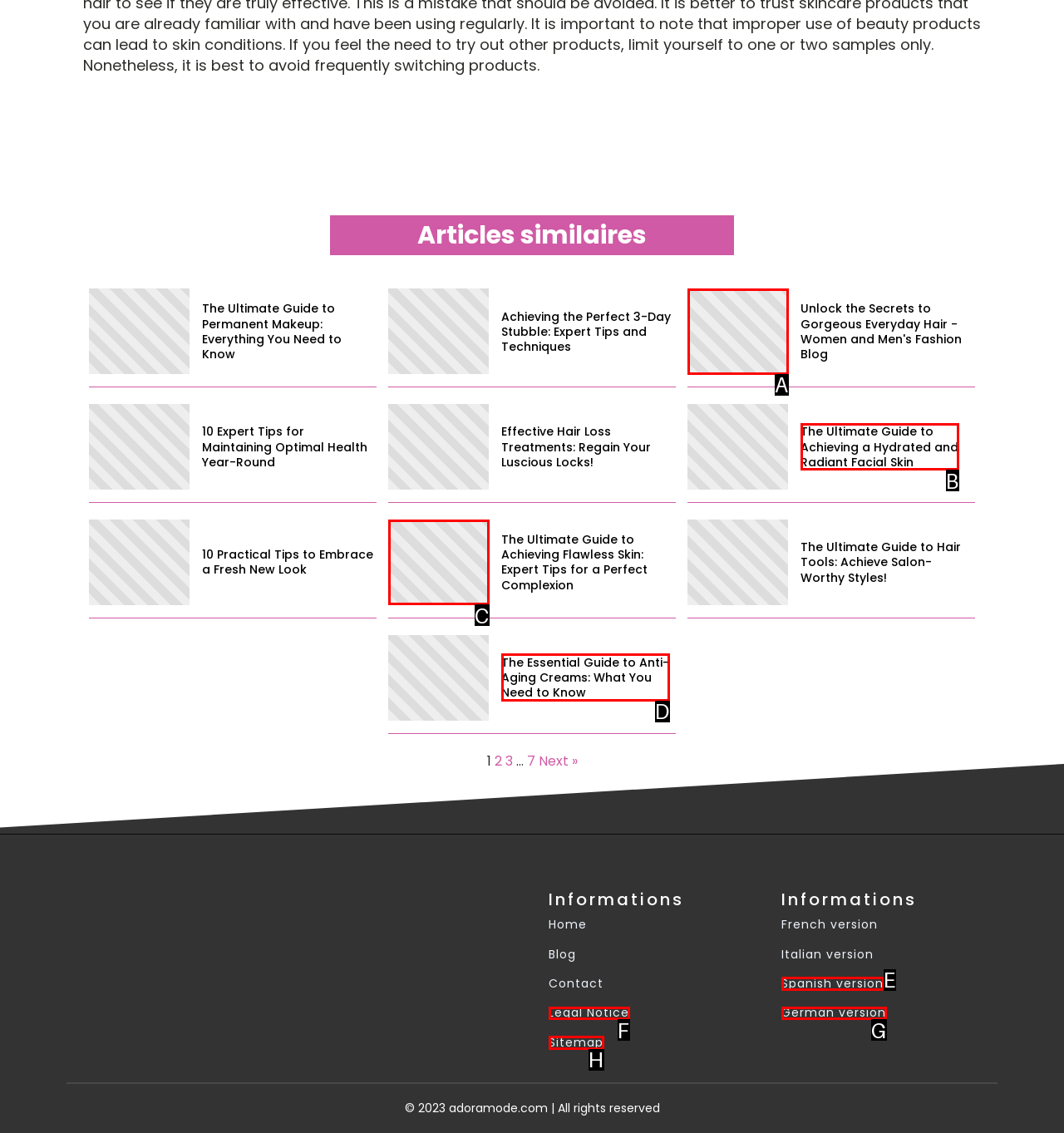Identify the letter of the option that best matches the following description: Legal Notice. Respond with the letter directly.

F